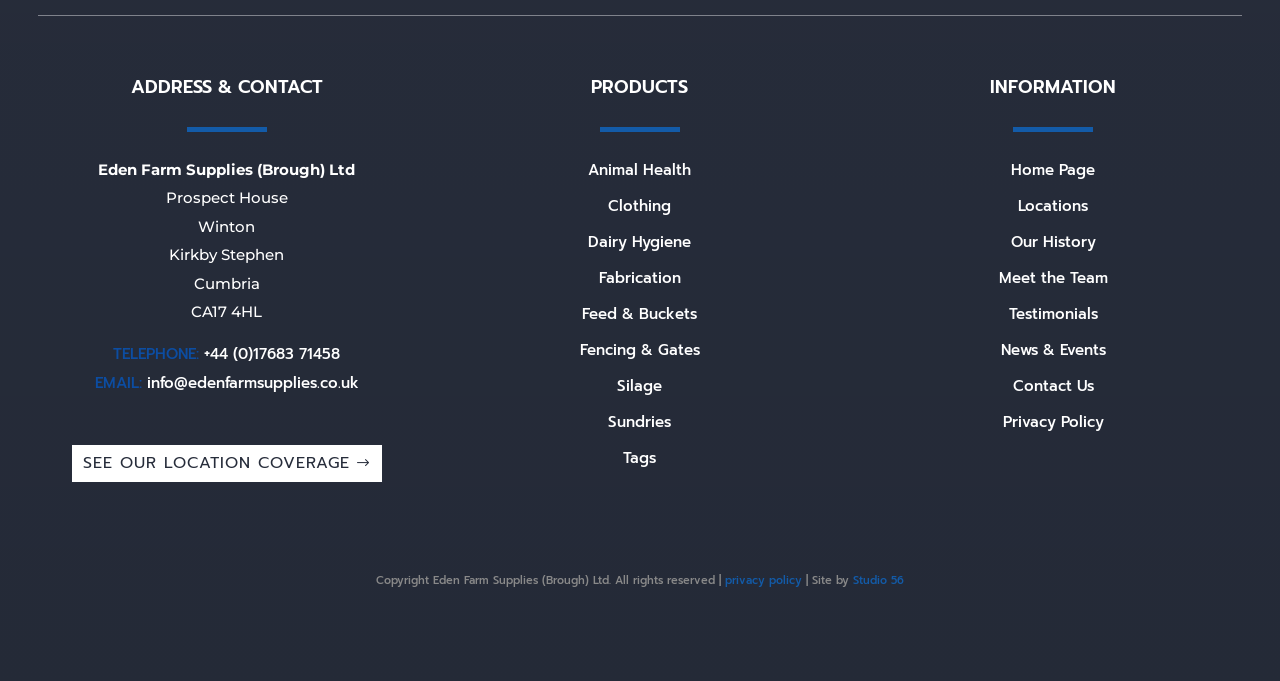What is the phone number?
Answer with a single word or phrase by referring to the visual content.

+44 (0)17683 71458